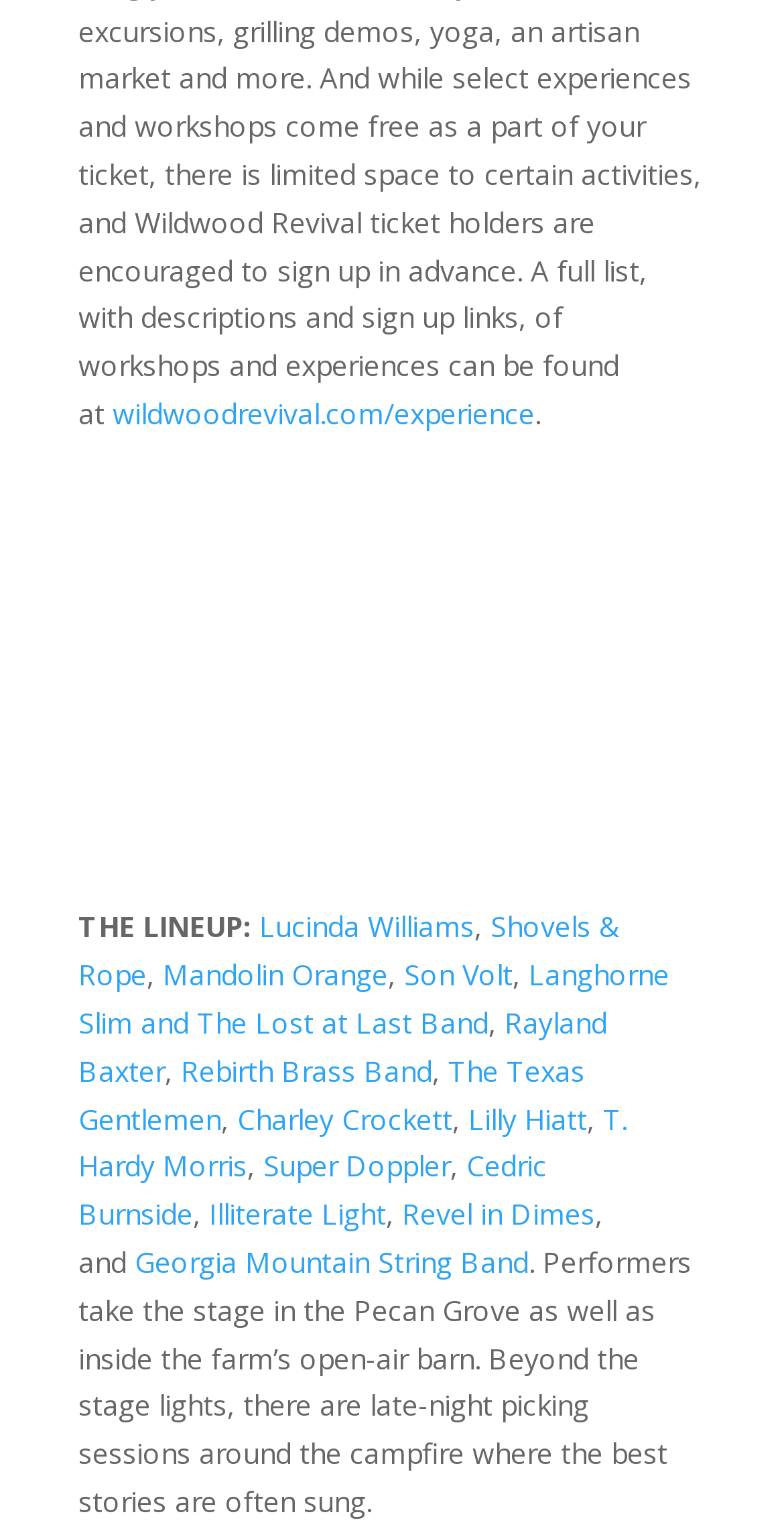Please provide a brief answer to the question using only one word or phrase: 
What is the format of the performances?

Stage shows and campfire sessions